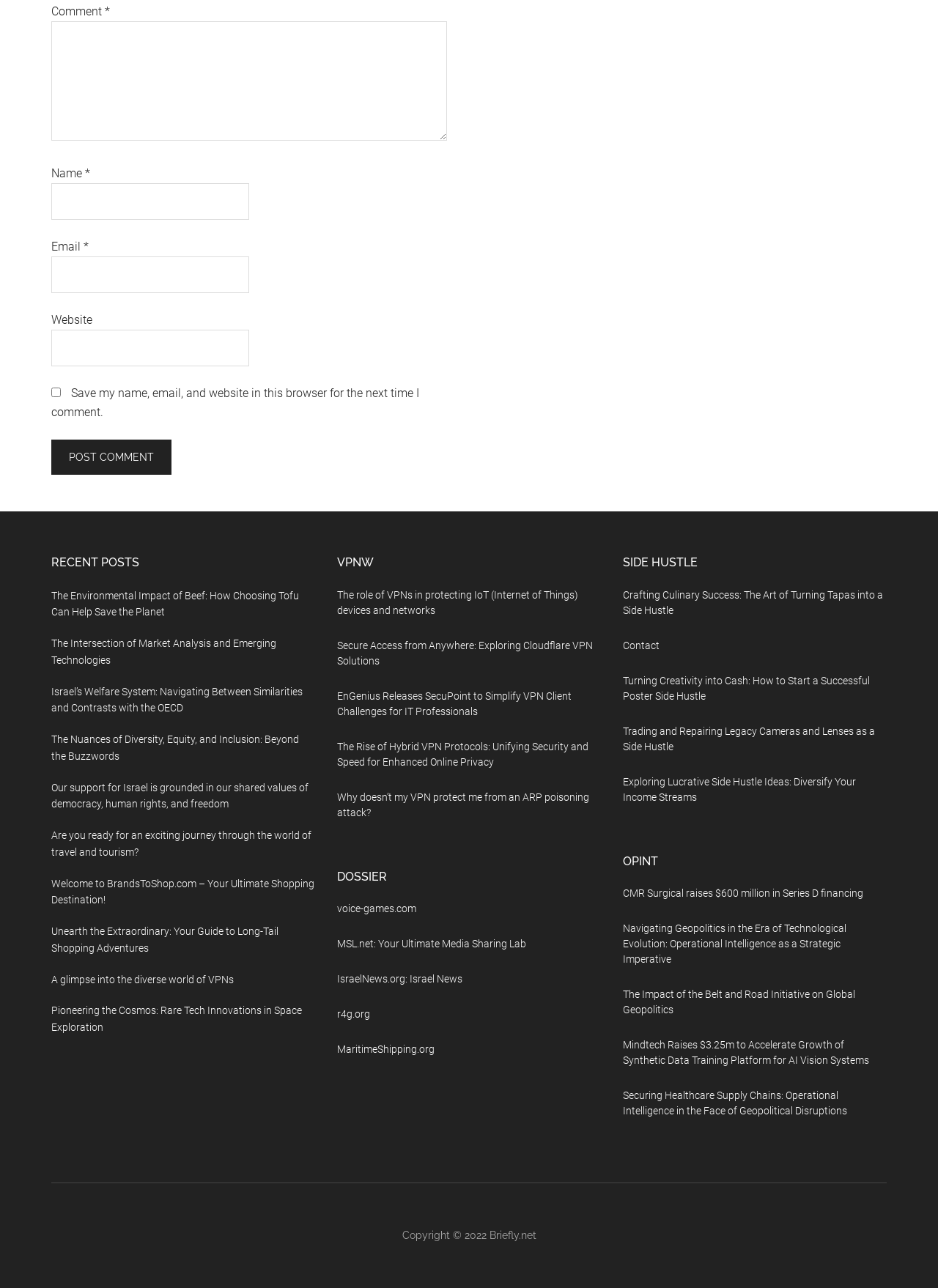Bounding box coordinates are specified in the format (top-left x, top-left y, bottom-right x, bottom-right y). All values are floating point numbers bounded between 0 and 1. Please provide the bounding box coordinate of the region this sentence describes: parent_node: Email * aria-describedby="email-notes" name="email"

[0.055, 0.199, 0.266, 0.228]